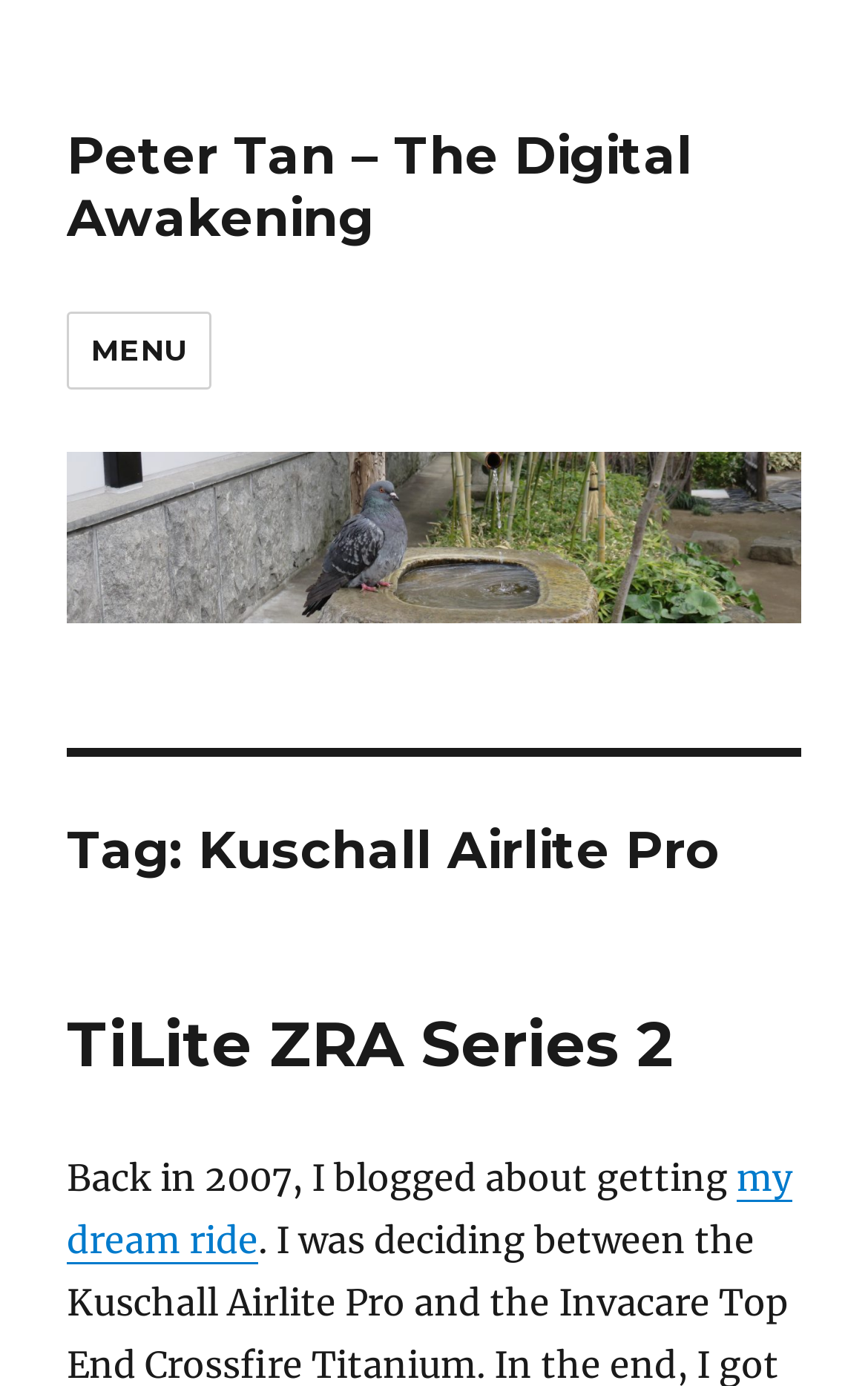Present a detailed account of what is displayed on the webpage.

The webpage is about Peter Tan's blog, specifically a post about the Kuschall Airlite Pro. At the top left, there is a link to the blog's homepage, "Peter Tan – The Digital Awakening". Next to it, there is a button labeled "MENU" that controls the site navigation and social navigation. 

Below the button, there is another link to the blog's homepage, accompanied by an image with the same title. Underneath, there is a header section with a heading "Tag: Kuschall Airlite Pro". 

Further down, there is another header section with a heading "TiLite ZRA Series 2", which is a link to a related article. Below this heading, there is a paragraph of text that starts with "Back in 2007, I blogged about getting", followed by a link to "my dream ride".